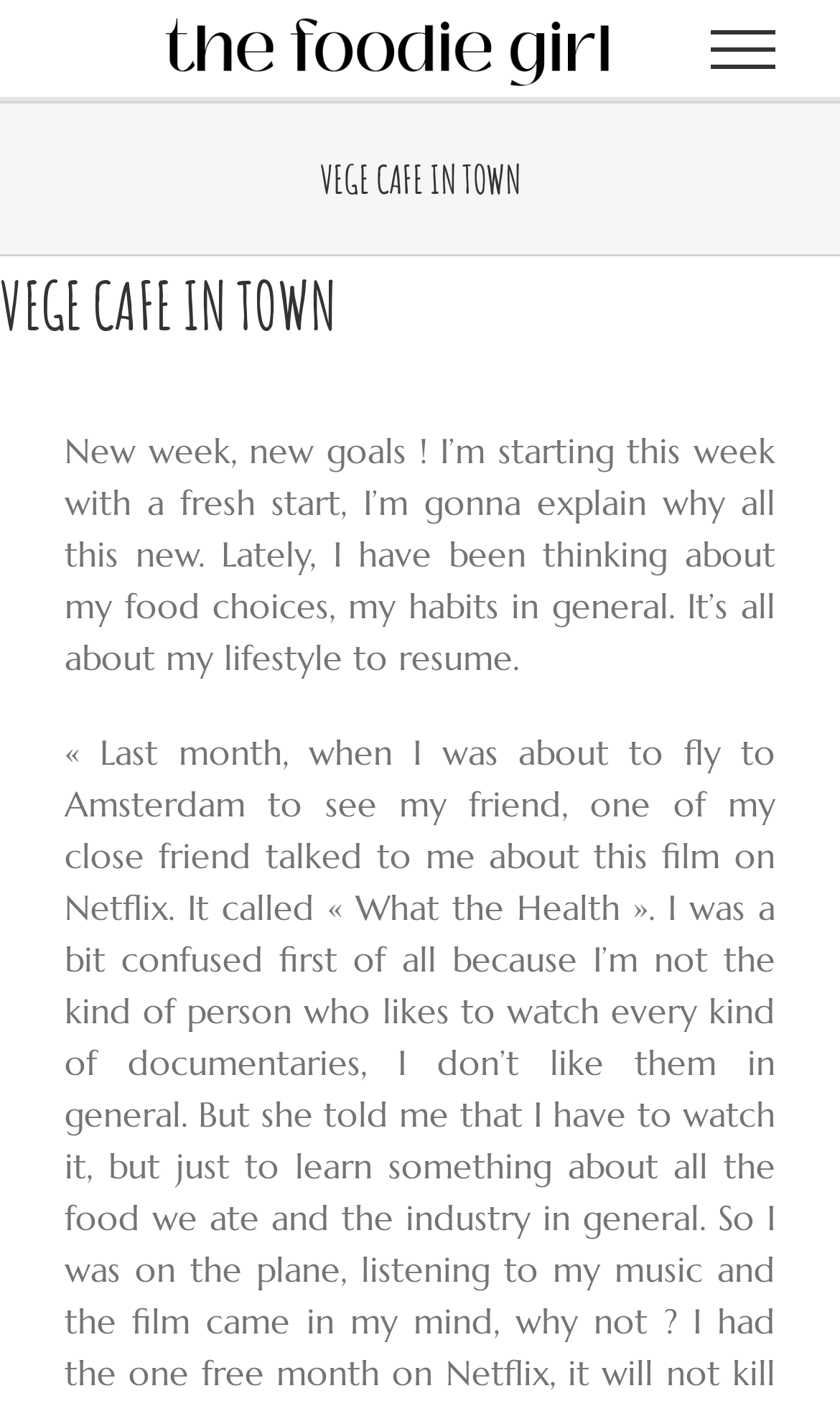Can you give a detailed response to the following question using the information from the image? What is the tone of the article?

The tone of the article is reflective, as the author is thinking about their past choices and habits, and wanting to make a change and start fresh.